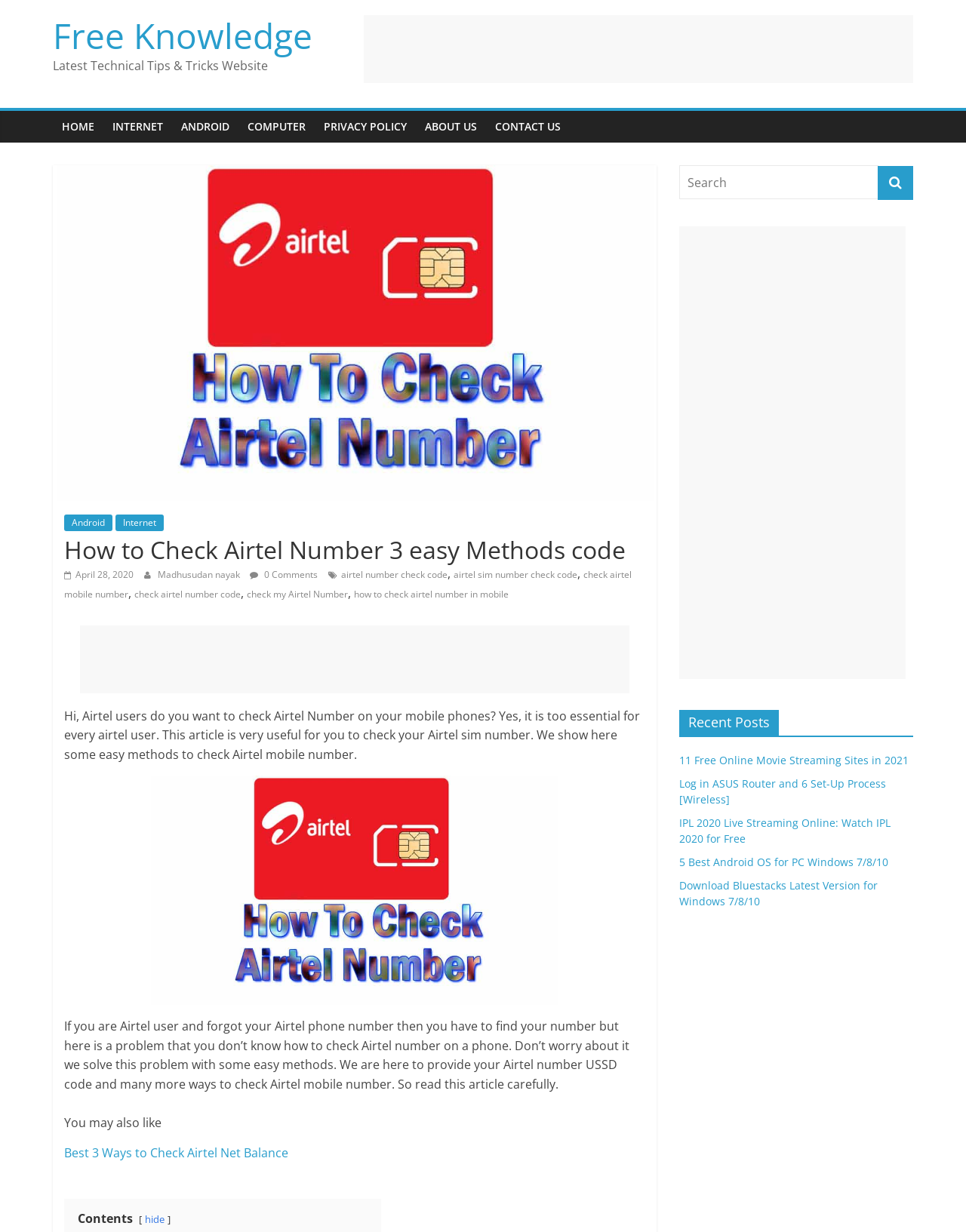Identify the bounding box of the HTML element described here: "aria-label="Advertisement" name="aswift_5" title="Advertisement"". Provide the coordinates as four float numbers between 0 and 1: [left, top, right, bottom].

[0.703, 0.184, 0.938, 0.551]